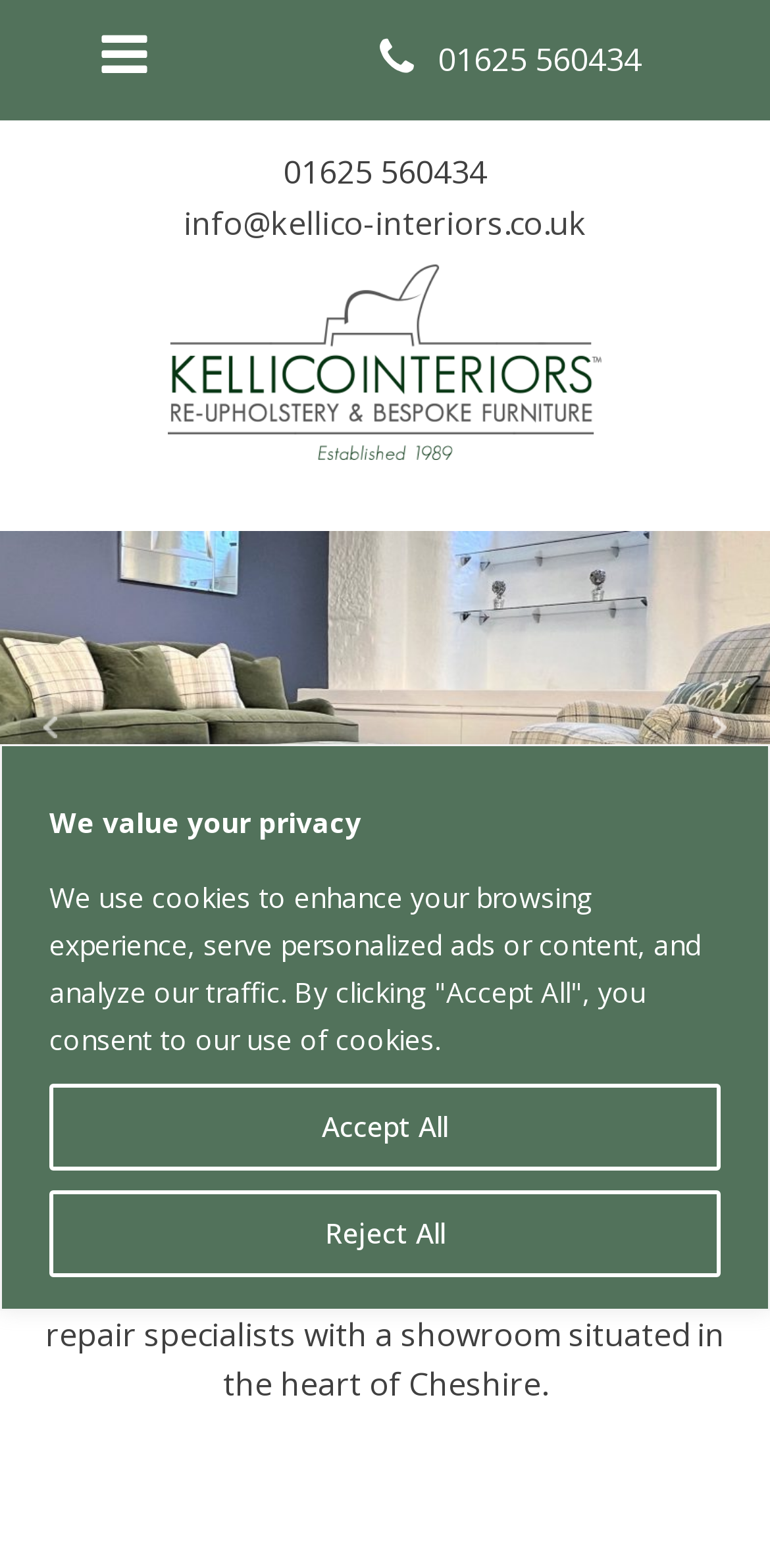Determine the bounding box coordinates for the HTML element mentioned in the following description: "Prev". The coordinates should be a list of four floats ranging from 0 to 1, represented as [left, top, right, bottom].

[0.026, 0.444, 0.108, 0.484]